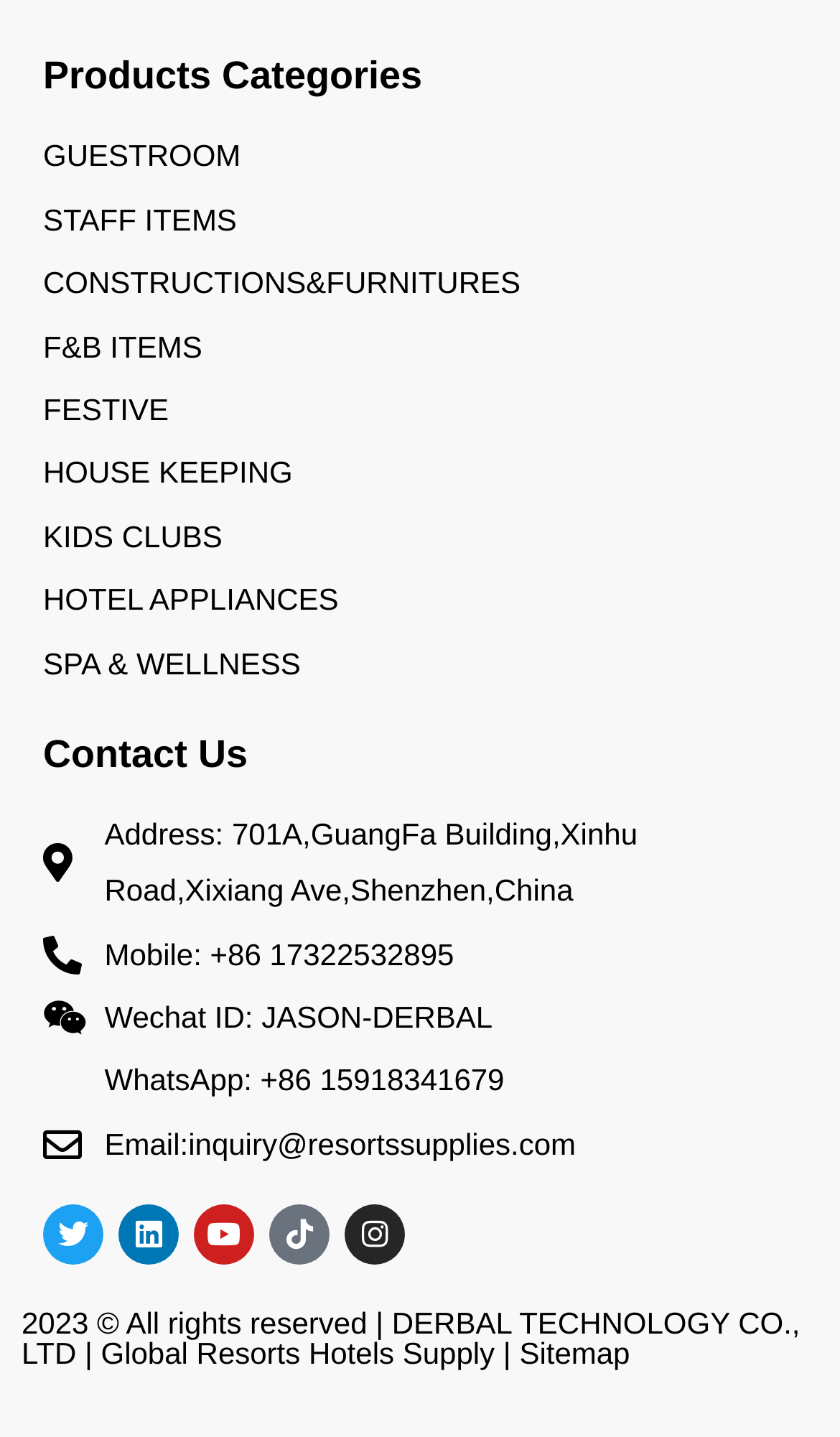Identify the bounding box coordinates of the element to click to follow this instruction: 'Follow on Twitter'. Ensure the coordinates are four float values between 0 and 1, provided as [left, top, right, bottom].

[0.051, 0.838, 0.123, 0.88]